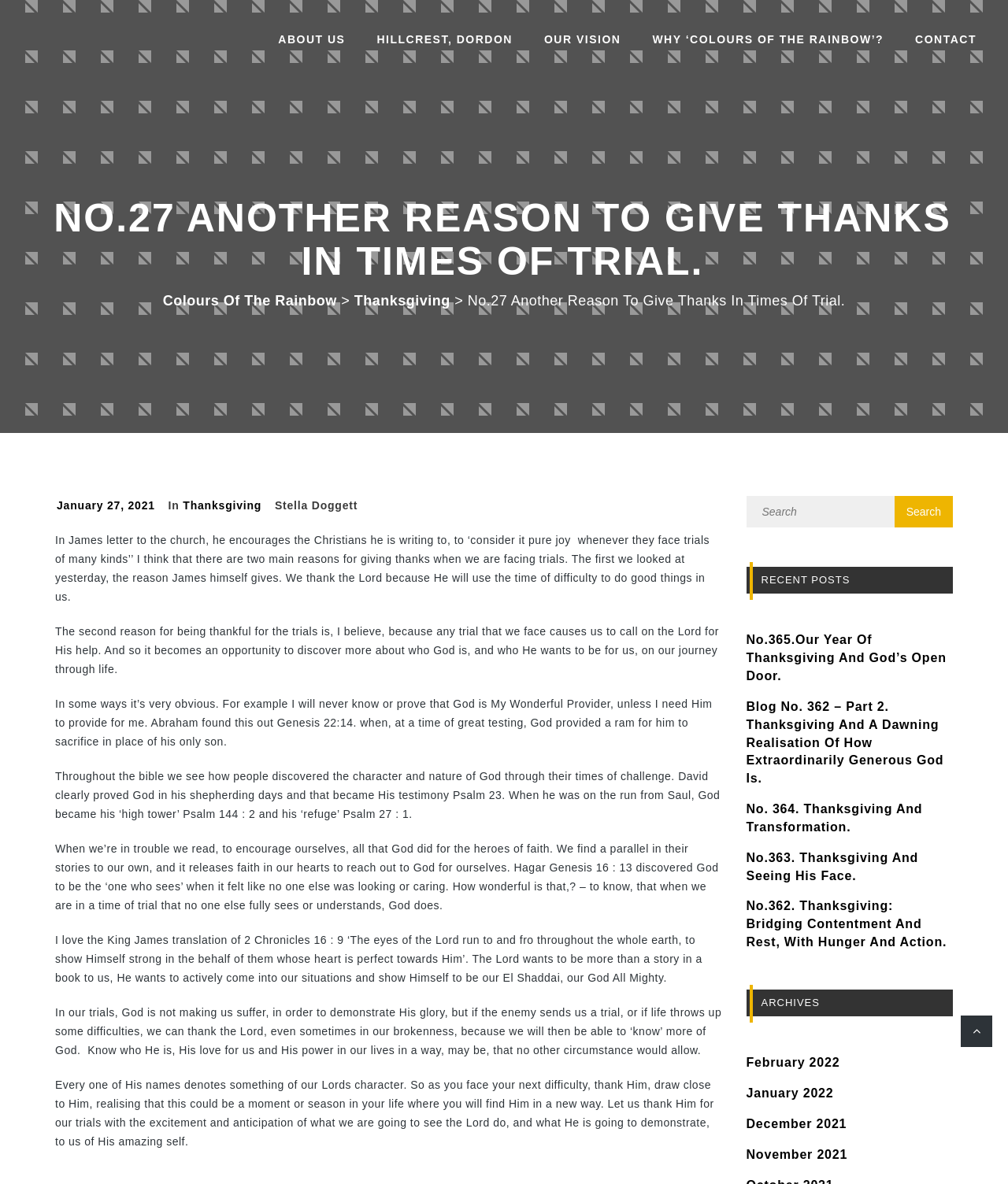Write a detailed summary of the webpage, including text, images, and layout.

This webpage is about a blog post titled "No.27 Another reason to Give Thanks in times of trial." from "Colours of the Rainbow". At the top left corner, there is a logo image with a link to the homepage. Next to the logo, there are several navigation links, including "ABOUT US", "HILLCREST, DORDON", "OUR VISION", "WHY ‘COLOURS OF THE RAINBOW’?", and "CONTACT".

Below the navigation links, there is a heading that repeats the title of the blog post. Underneath the heading, there are two links, "Colours Of The Rainbow" and "Thanksgiving", separated by a greater-than symbol. 

The main content of the blog post is a series of paragraphs discussing the importance of giving thanks in times of trial. The text explains that trials can help us discover more about God's character and nature, and that we can thank God for the opportunities to know Him better. The post also references several Bible verses and stories to illustrate its points.

To the right of the main content, there is a search bar with a search button. Below the search bar, there is a section titled "RECENT POSTS" that lists five links to other blog posts. Further down, there is a section titled "ARCHIVES" that lists four links to monthly archives.

At the very bottom of the page, there is a social media link, represented by a font awesome icon.